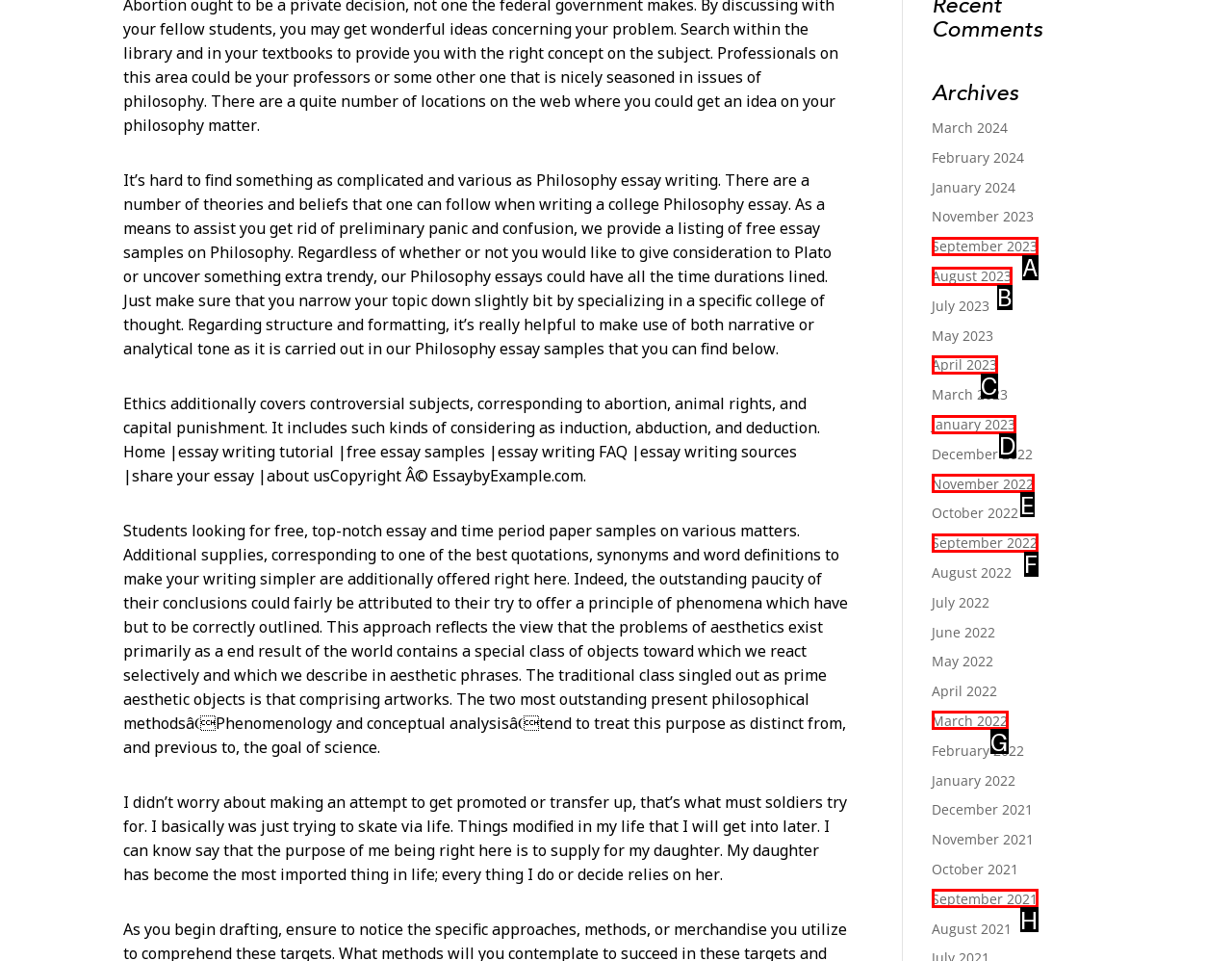Choose the UI element that best aligns with the description: November 2022
Respond with the letter of the chosen option directly.

E